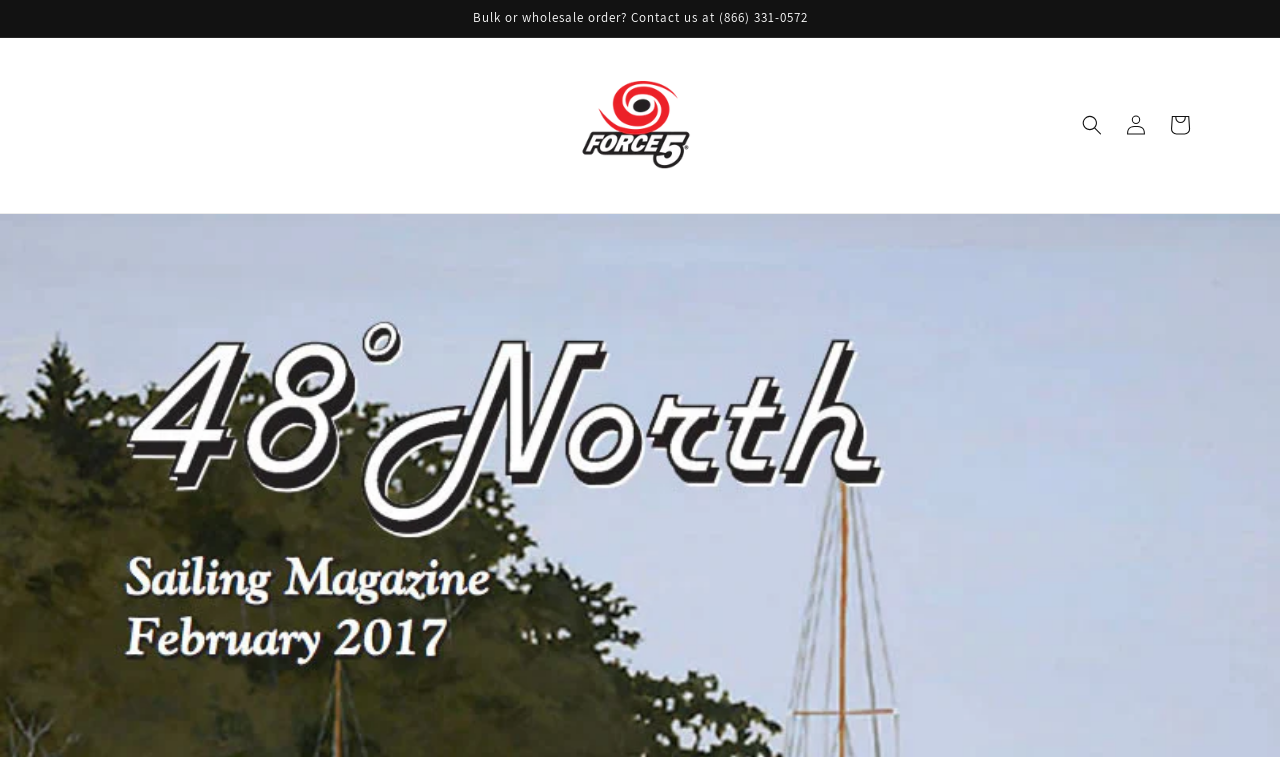Examine the image carefully and respond to the question with a detailed answer: 
What is the phone number for bulk or wholesale orders?

I found the phone number by looking at the announcement region at the top of the webpage, which contains the static text 'Bulk or wholesale order? Contact us at (866) 331-0572'.